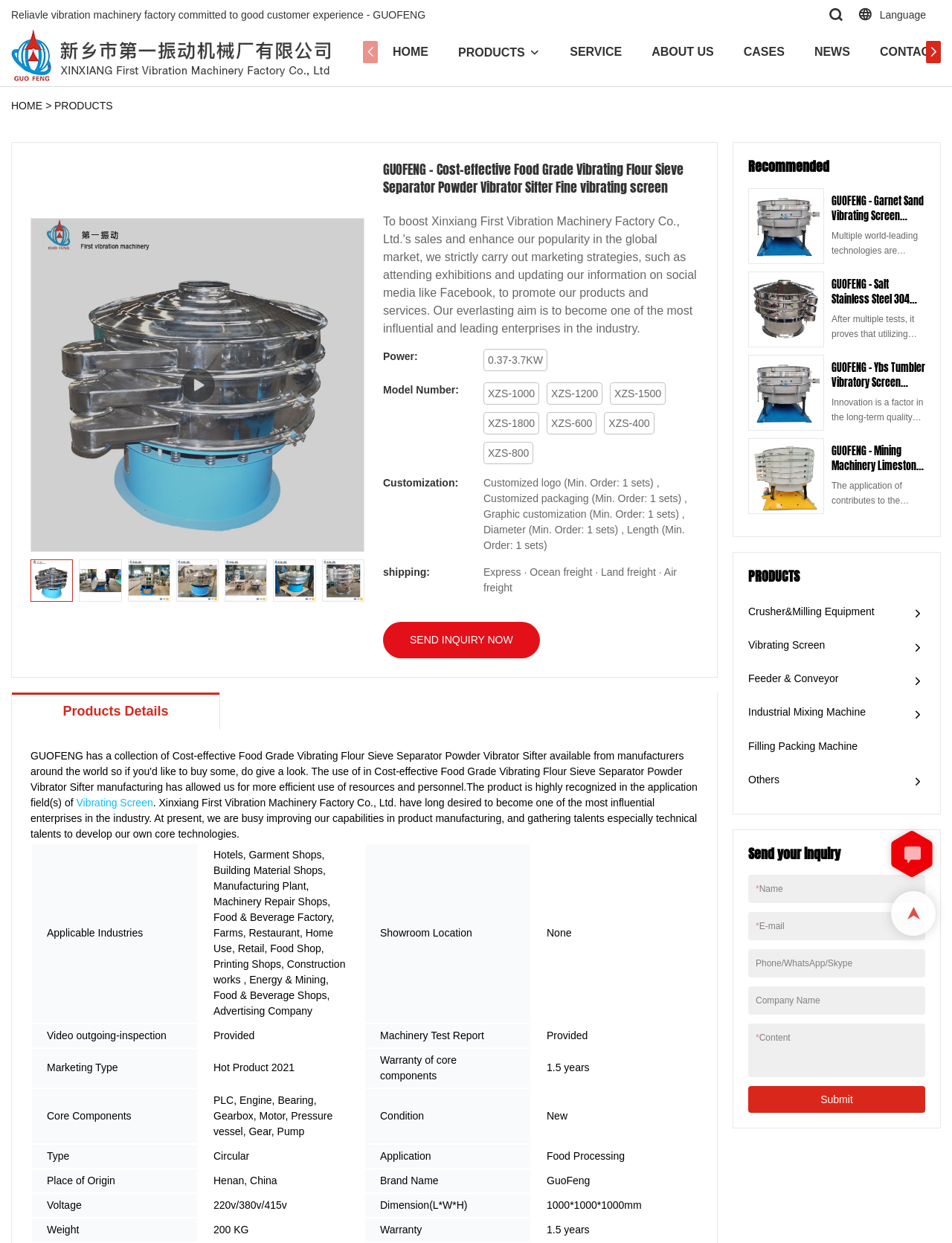Could you identify the text that serves as the heading for this webpage?

GUOFENG - Cost-effective Food Grade Vibrating Flour Sieve Separator Powder Vibrator Sifter Fine vibrating screen